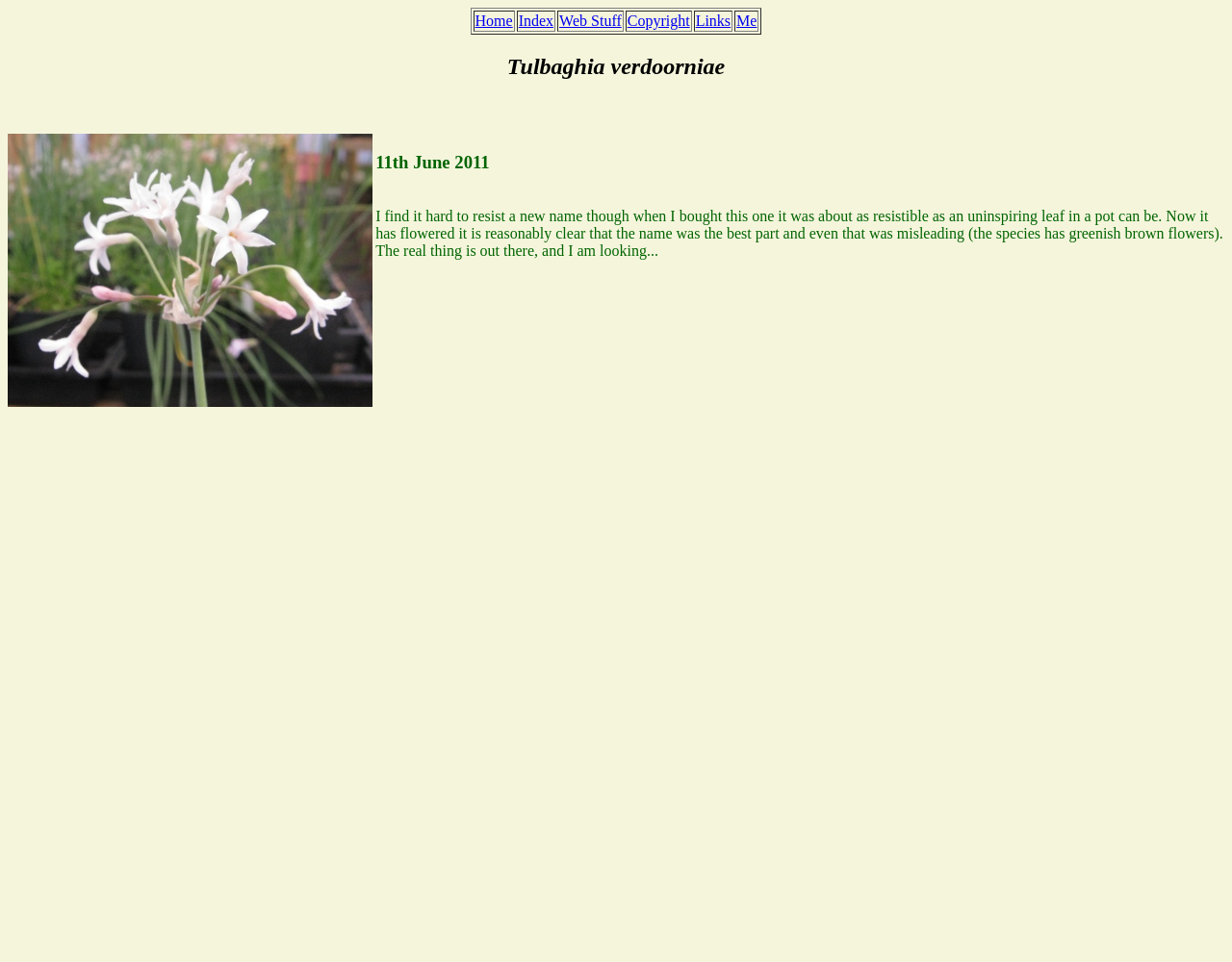What is the author looking for?
Refer to the image and give a detailed answer to the question.

According to the text, the author is looking for 'the real thing', which is implied to be a better version of the plant they have.